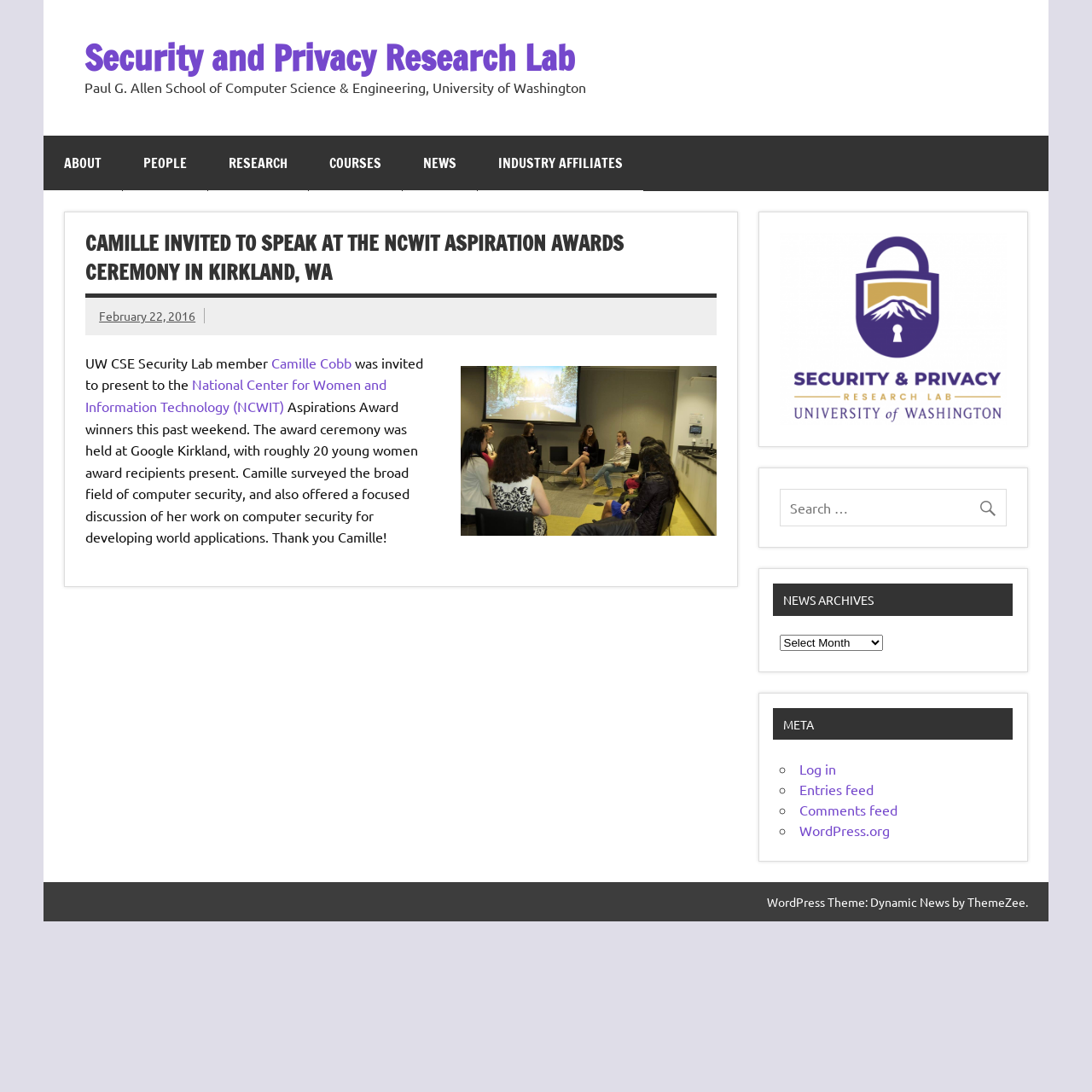What is the name of the award ceremony?
Utilize the image to construct a detailed and well-explained answer.

I found the answer by reading the article heading 'CAMILLE INVITED TO SPEAK AT THE NCWIT ASPIRATION AWARDS CEREMONY IN KIRKLAND, WA' which is the main topic of the webpage.